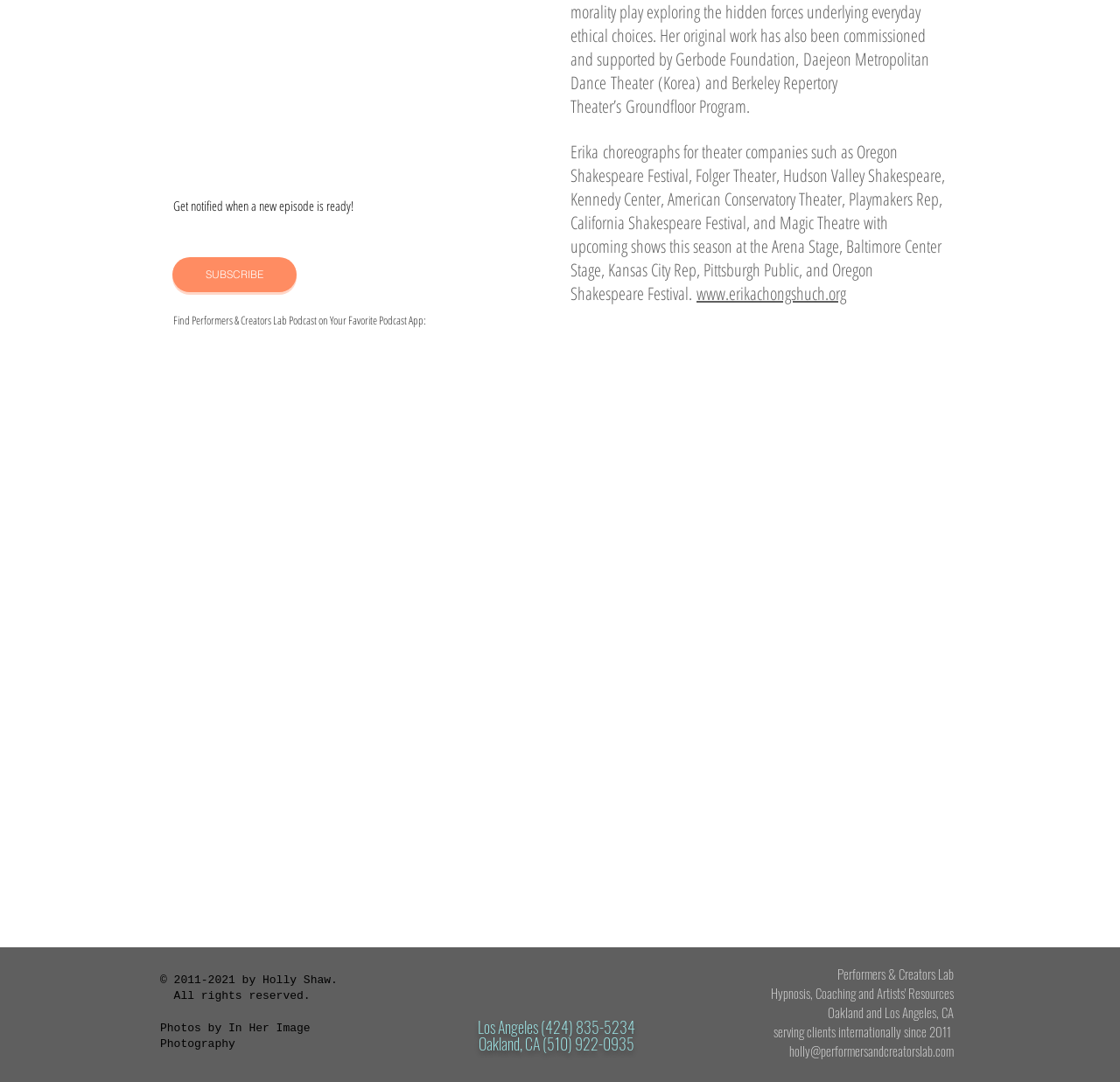Find the bounding box coordinates for the area you need to click to carry out the instruction: "Follow Performers & Creators Lab on Facebook". The coordinates should be four float numbers between 0 and 1, indicated as [left, top, right, bottom].

[0.389, 0.899, 0.42, 0.93]